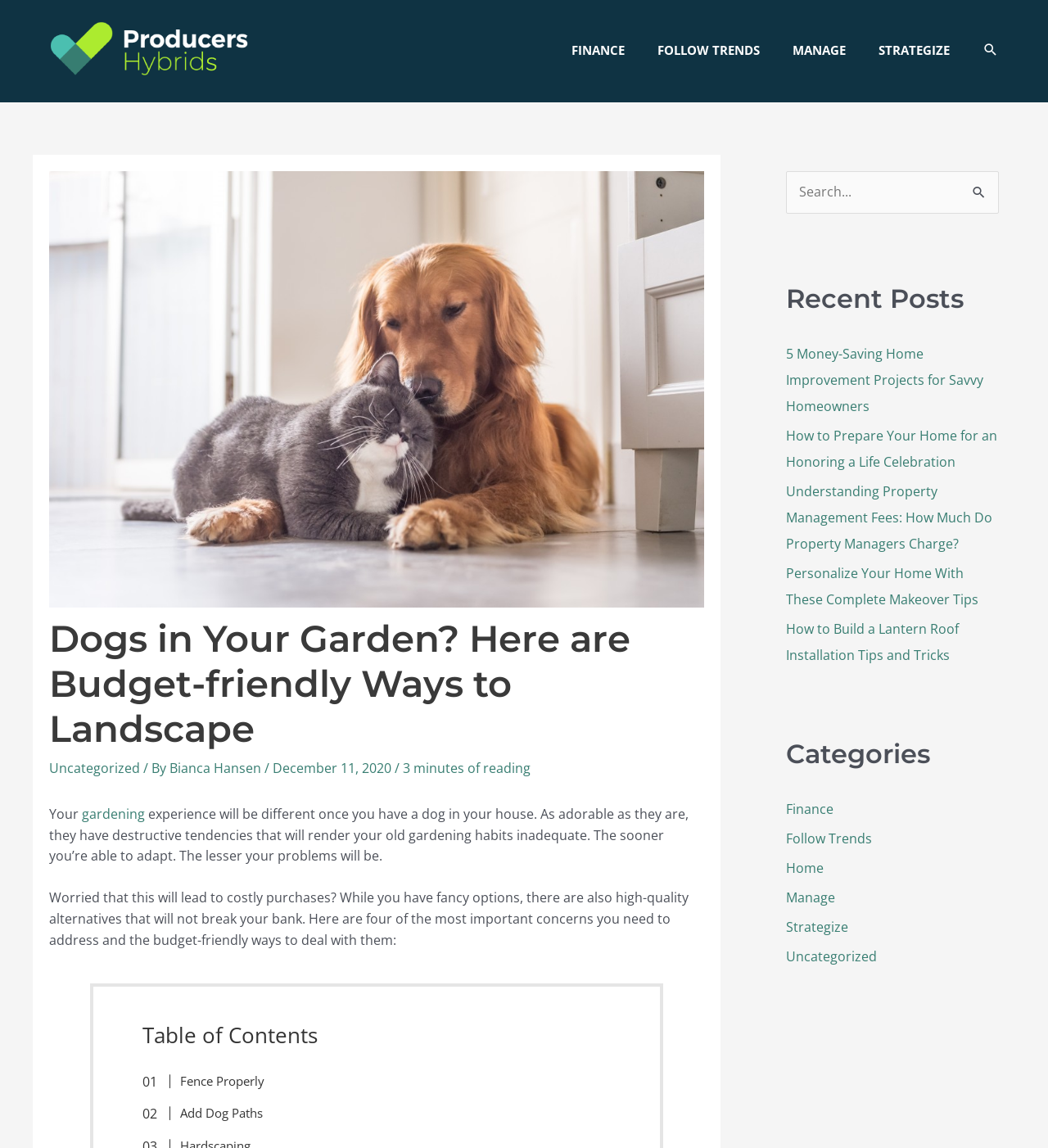Answer the question with a brief word or phrase:
What is the author of the article?

Bianca Hansen